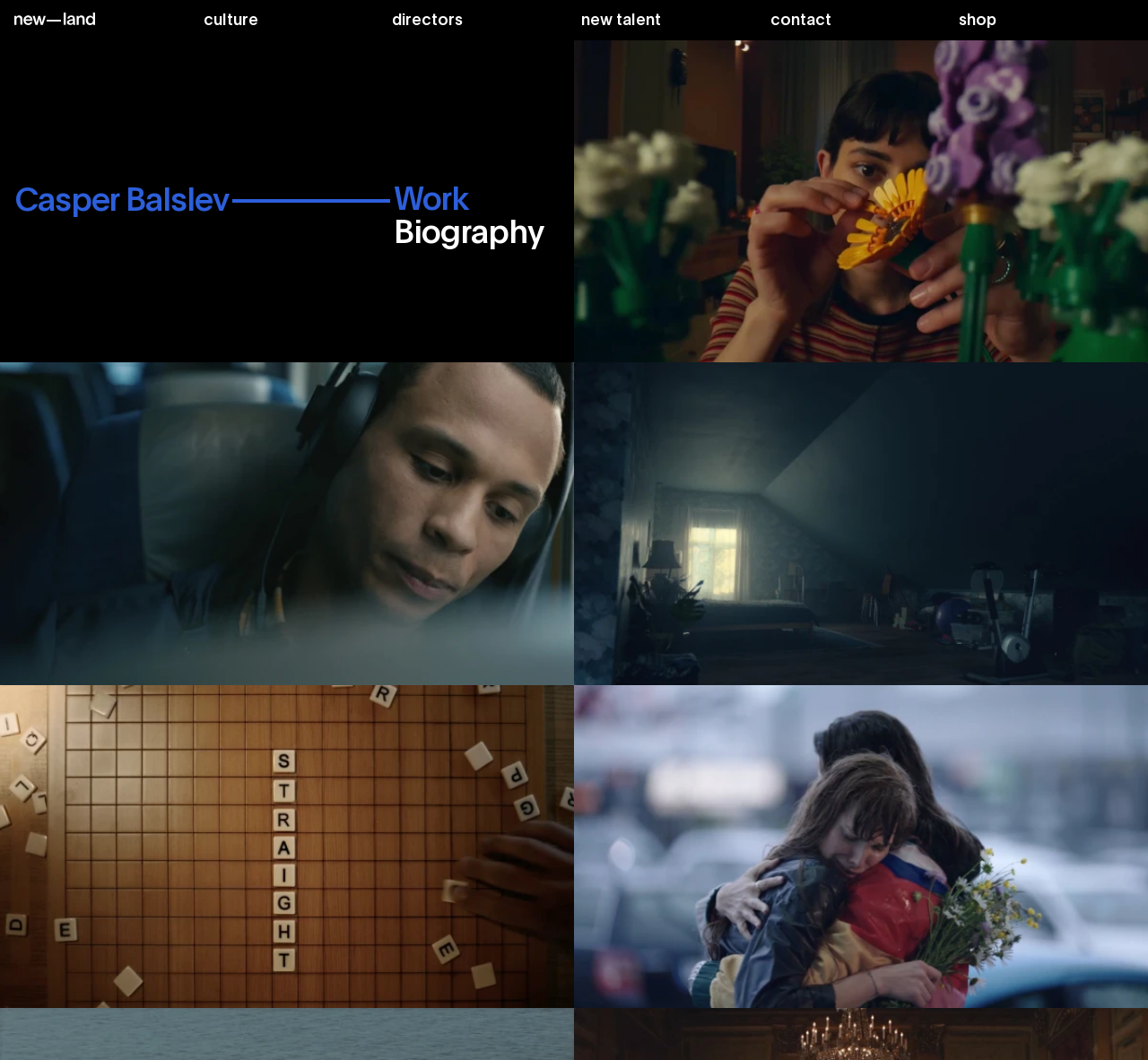Pinpoint the bounding box coordinates of the area that should be clicked to complete the following instruction: "go to new talent page". The coordinates must be given as four float numbers between 0 and 1, i.e., [left, top, right, bottom].

[0.506, 0.012, 0.576, 0.026]